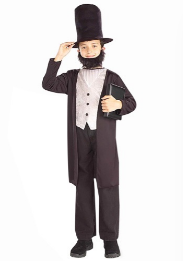What is the child holding in one hand?
We need a detailed and exhaustive answer to the question. Please elaborate.

The child is holding a black book or folder in one hand, which is part of the costume and adds to the overall representation of Abraham Lincoln.